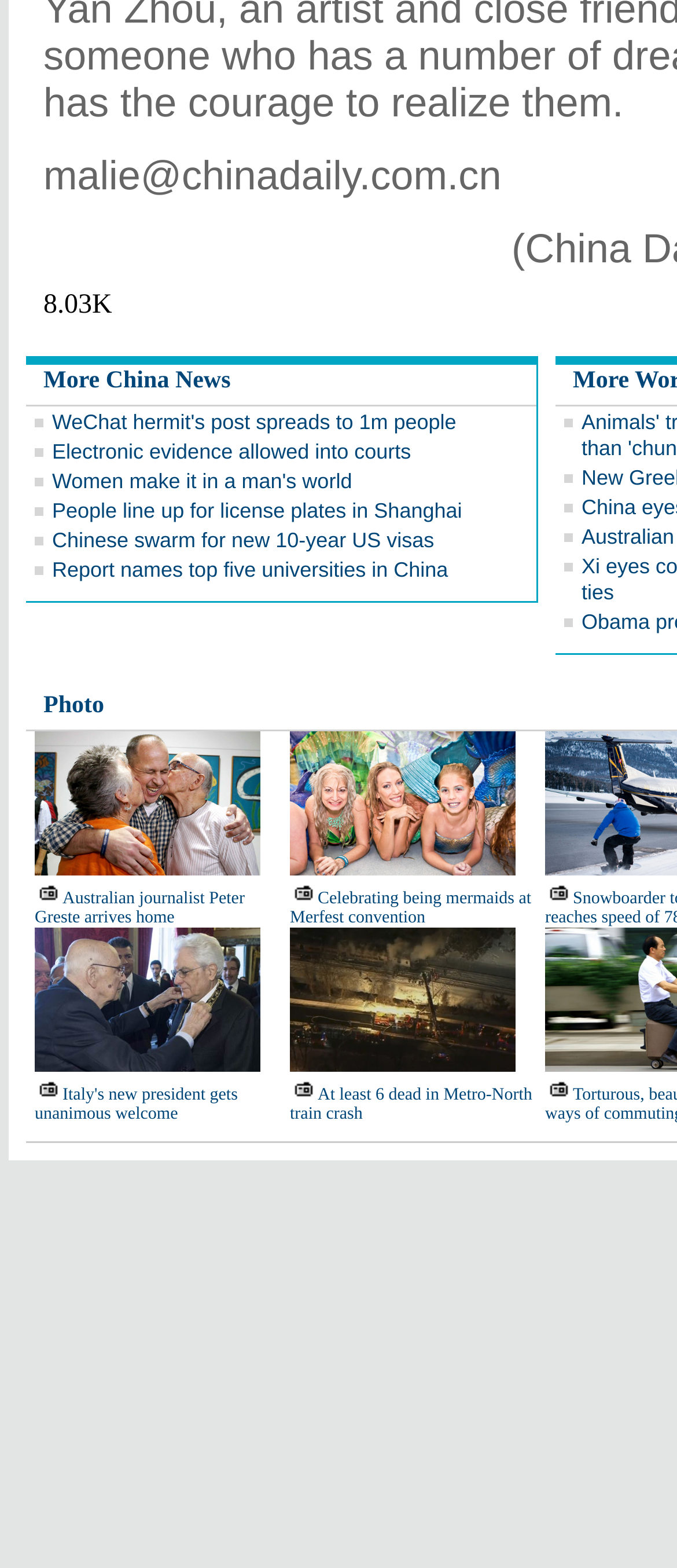Extract the bounding box of the UI element described as: "More China News".

[0.064, 0.235, 0.341, 0.252]